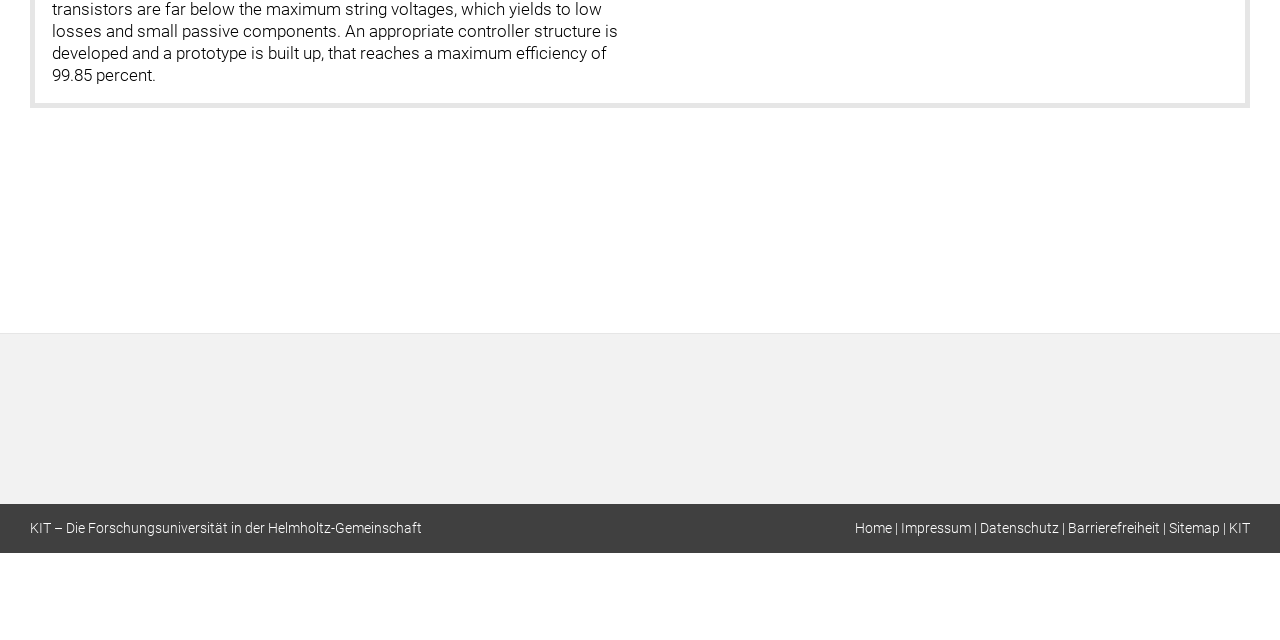Locate the bounding box coordinates of the UI element described by: "Home". Provide the coordinates as four float numbers between 0 and 1, formatted as [left, top, right, bottom].

[0.668, 0.812, 0.697, 0.837]